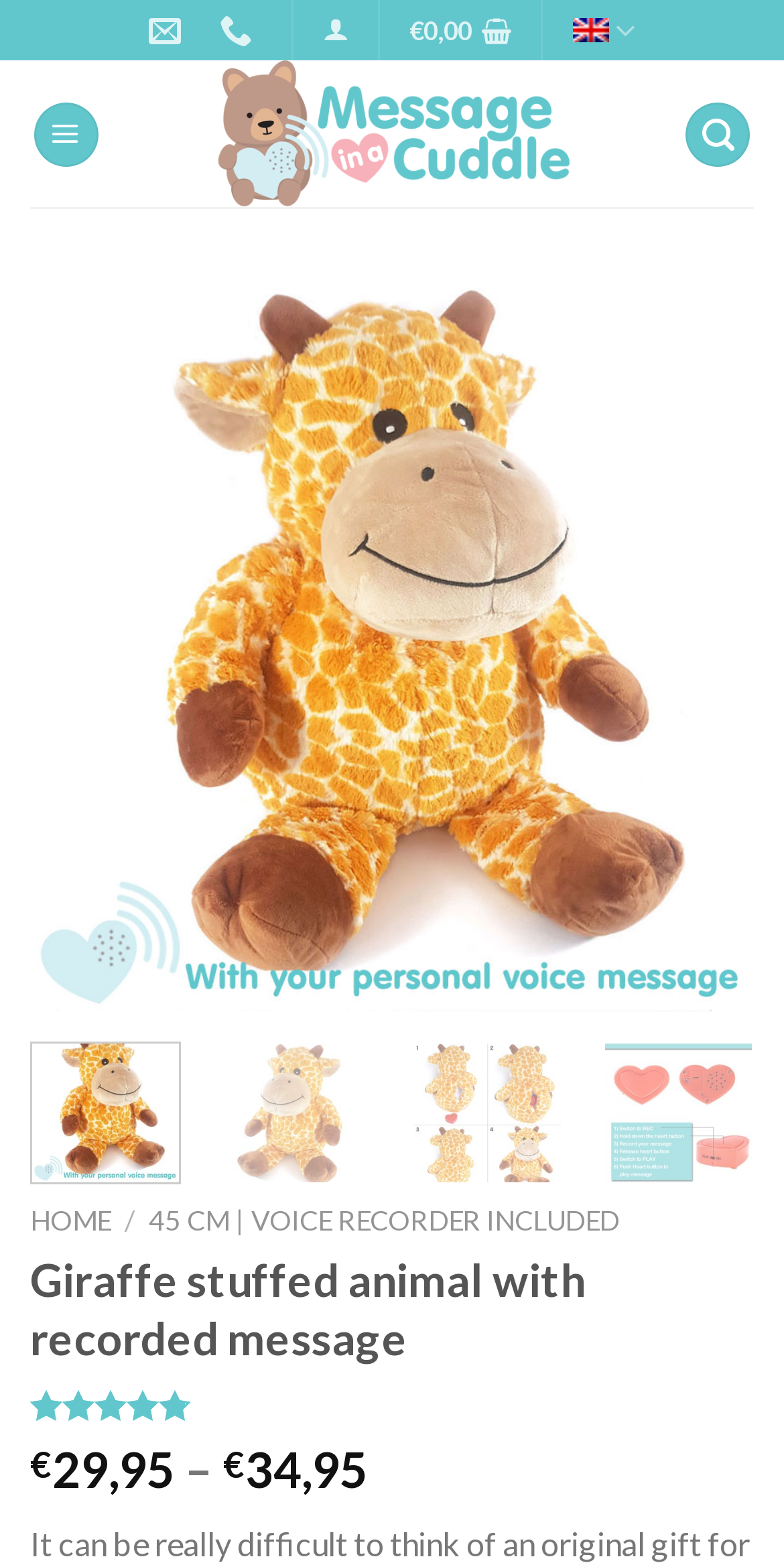Please respond to the question using a single word or phrase:
What is the original price of the giraffe stuffed animal?

€34,95